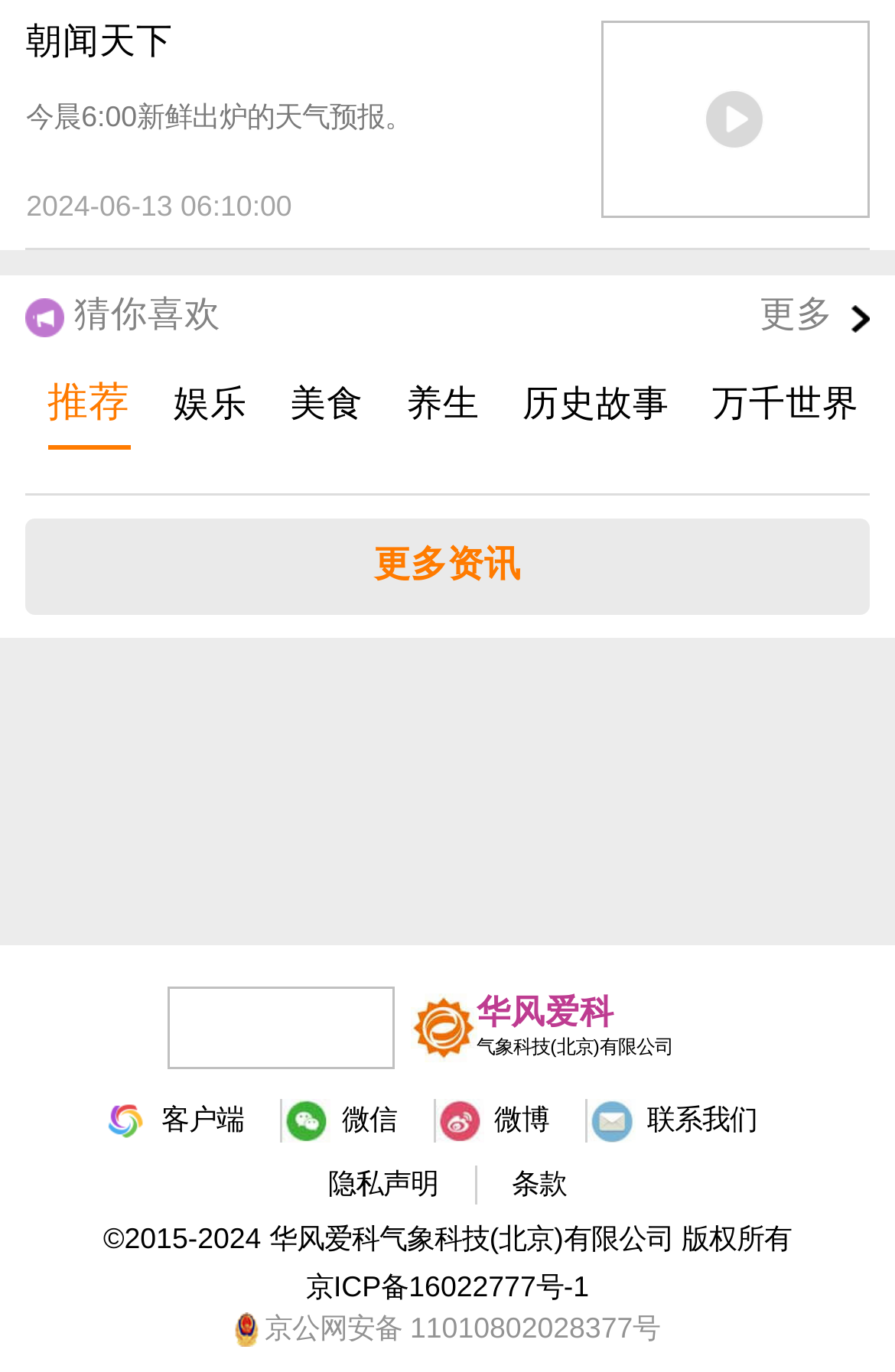Identify the bounding box of the UI element that matches this description: "京公网安备 11010802028377号".

[0.027, 0.956, 0.973, 0.982]